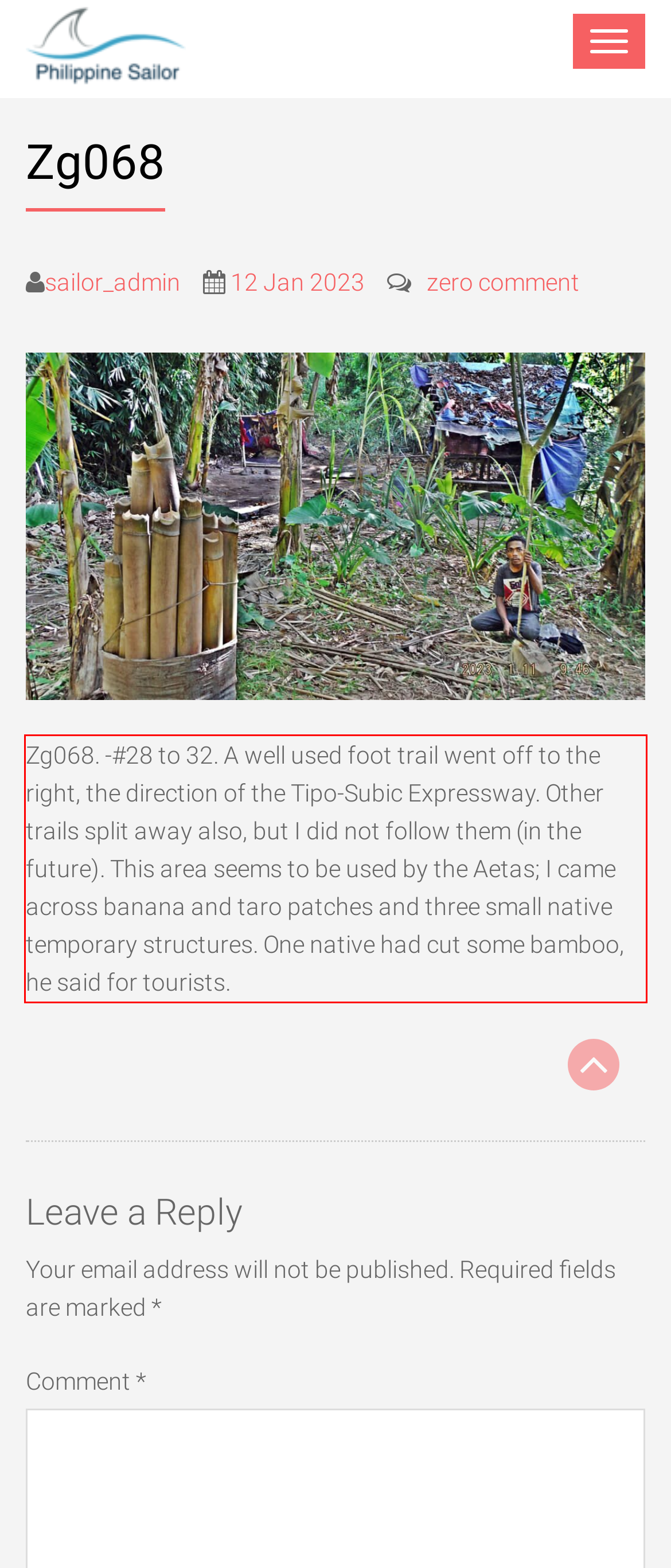Please perform OCR on the UI element surrounded by the red bounding box in the given webpage screenshot and extract its text content.

Zg068. -#28 to 32. A well used foot trail went off to the right, the direction of the Tipo-Subic Expressway. Other trails split away also, but I did not follow them (in the future). This area seems to be used by the Aetas; I came across banana and taro patches and three small native temporary structures. One native had cut some bamboo, he said for tourists.